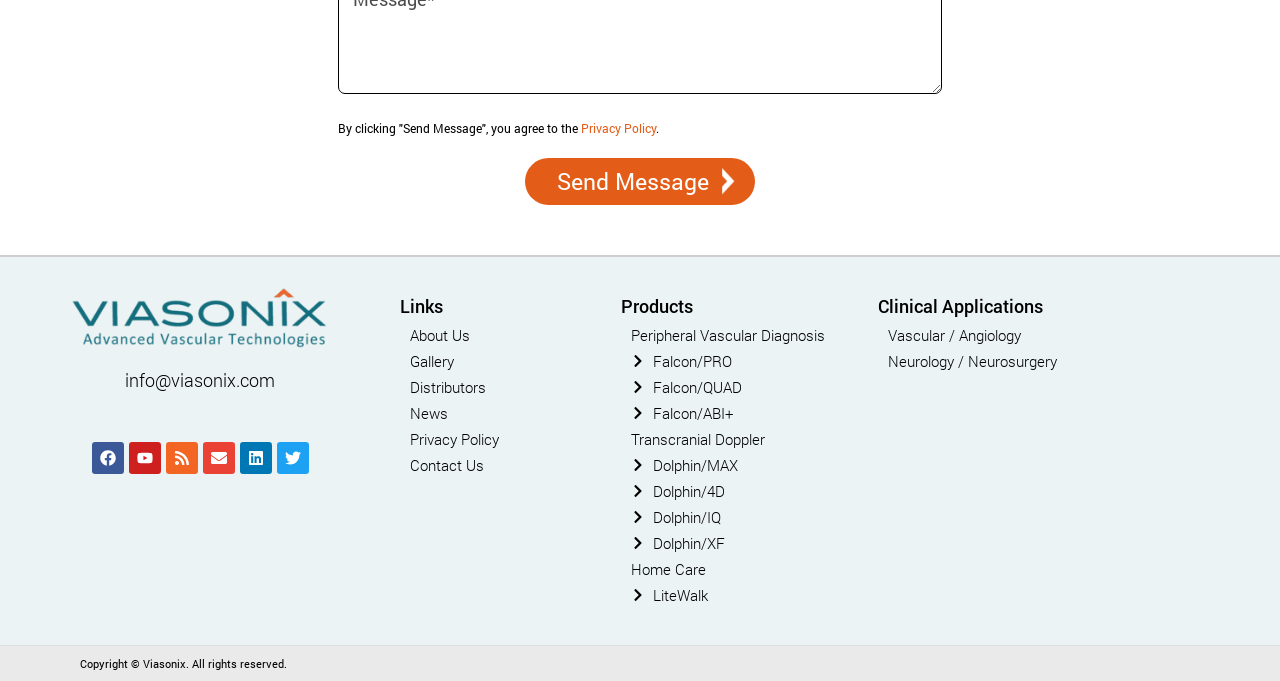Please respond to the question using a single word or phrase:
What is the copyright information?

Copyright © Viasonix. All rights reserved.